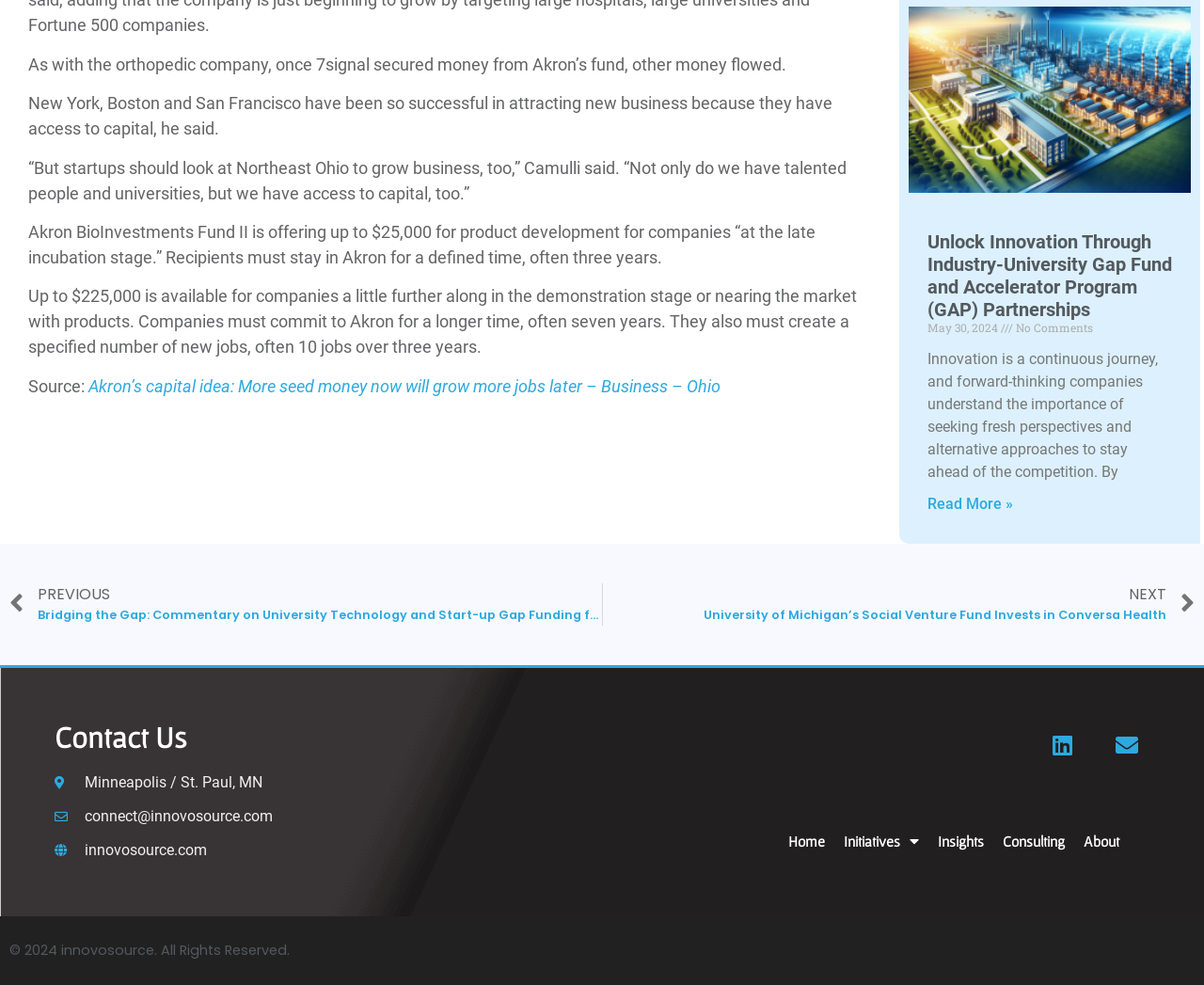Please locate the bounding box coordinates of the element that should be clicked to achieve the given instruction: "Go to the home page".

[0.655, 0.832, 0.685, 0.874]